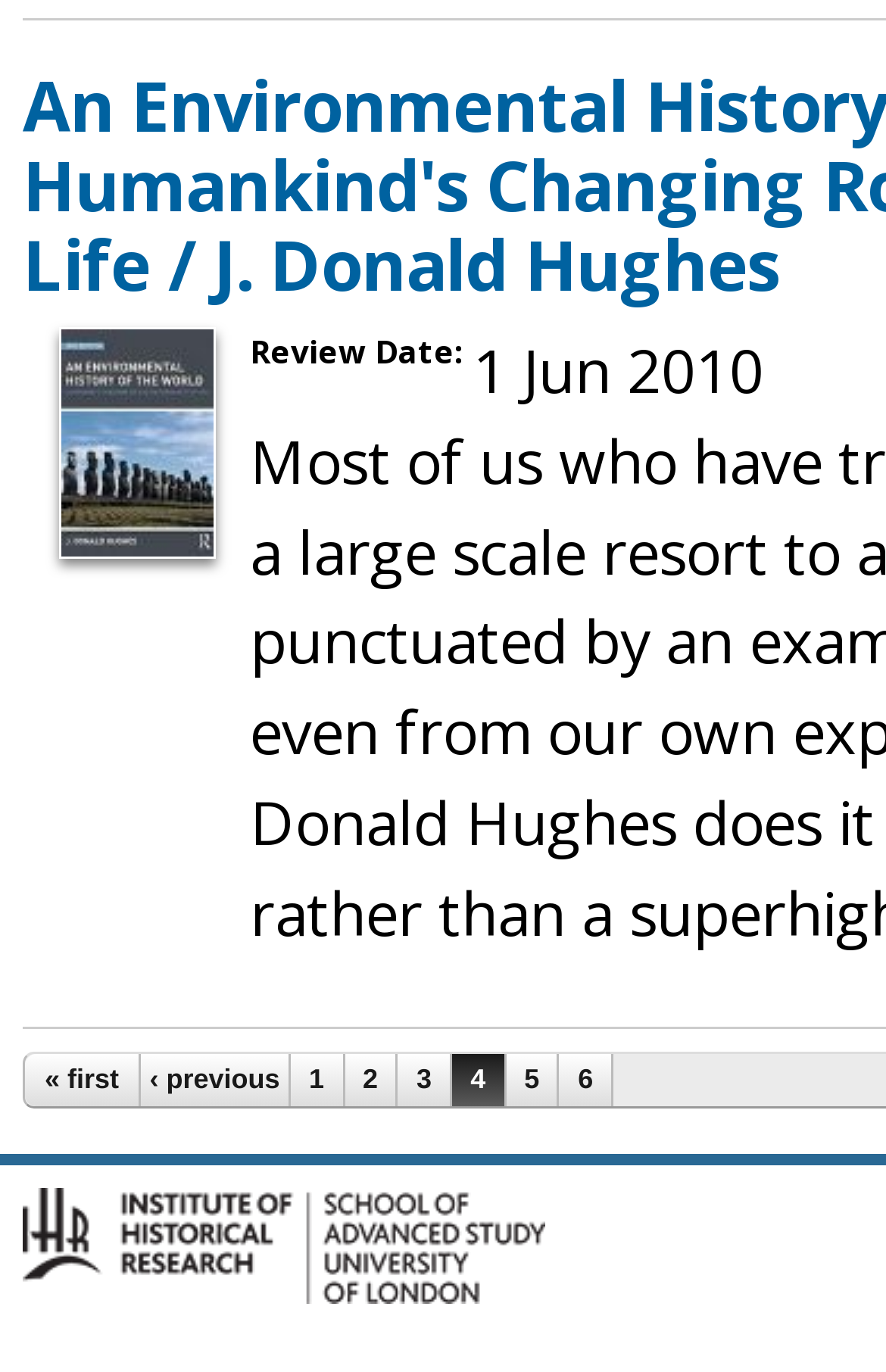Predict the bounding box of the UI element based on this description: "2".

[0.389, 0.769, 0.447, 0.806]